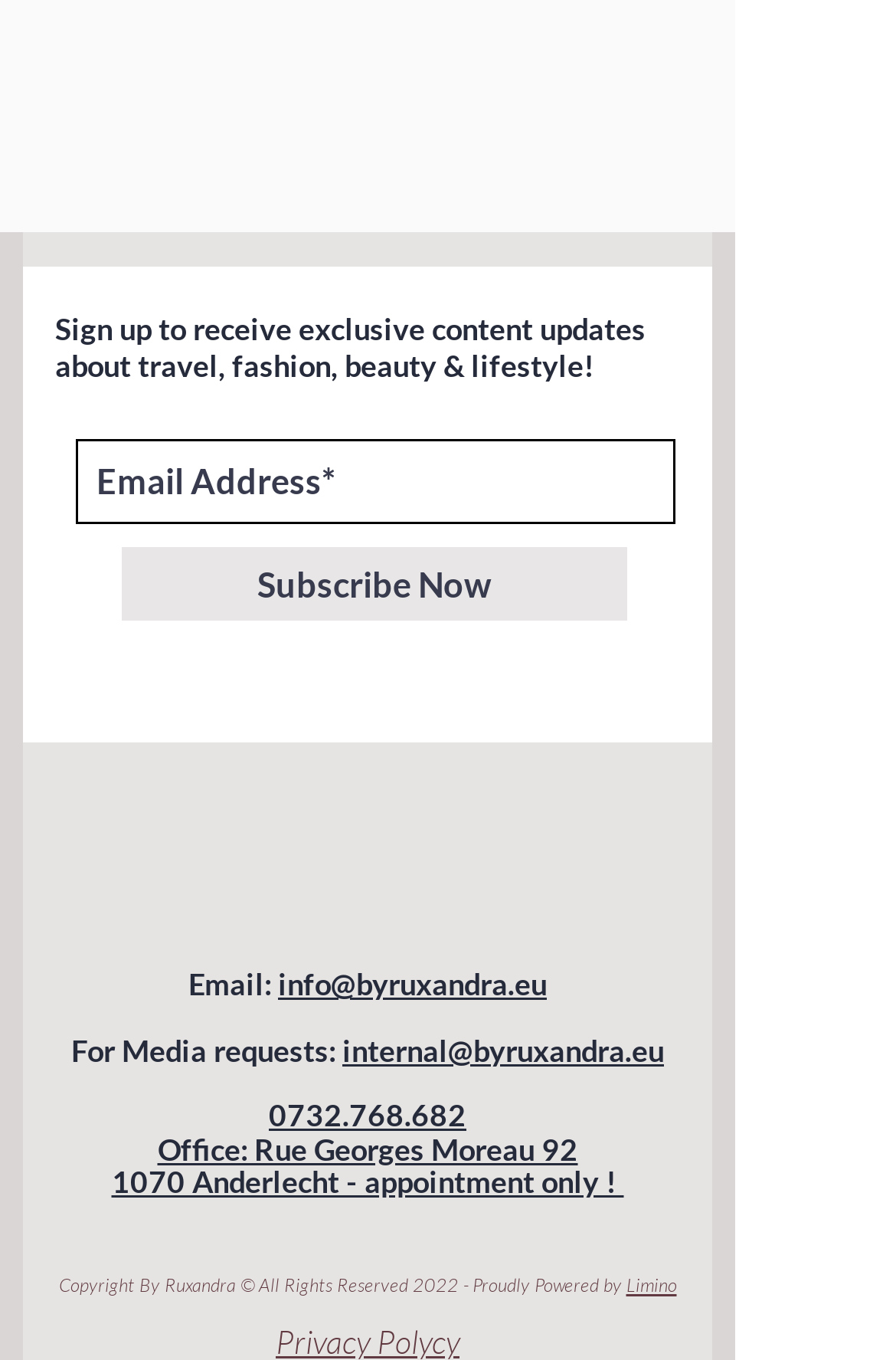What is the email address for media requests?
Based on the image, respond with a single word or phrase.

internal@byruxandra.eu